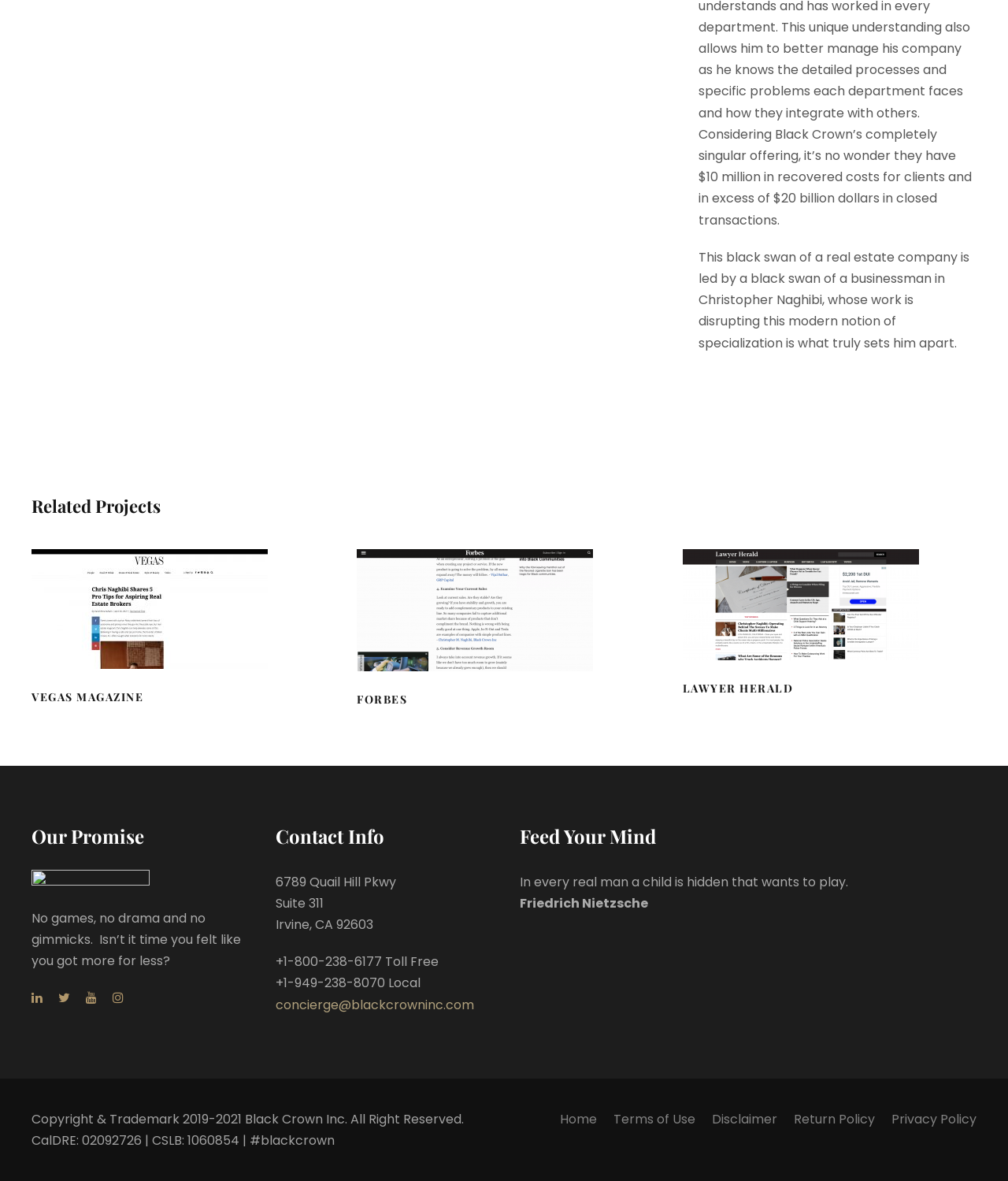What is the name of the magazine mentioned in the 'Related Projects' section?
From the image, provide a succinct answer in one word or a short phrase.

VEGAS MAGAZINE